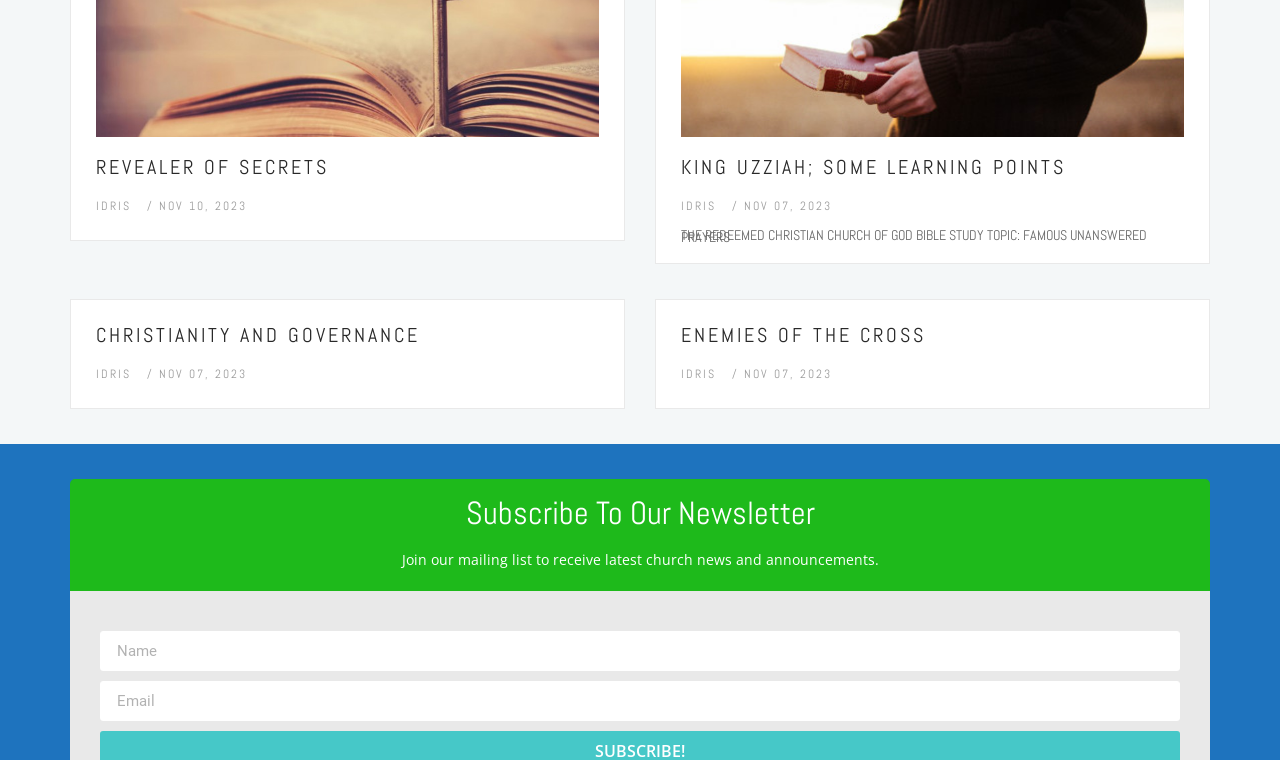Identify the bounding box coordinates for the region of the element that should be clicked to carry out the instruction: "click on the link 'REVEALER OF SECRETS'". The bounding box coordinates should be four float numbers between 0 and 1, i.e., [left, top, right, bottom].

[0.075, 0.202, 0.257, 0.236]